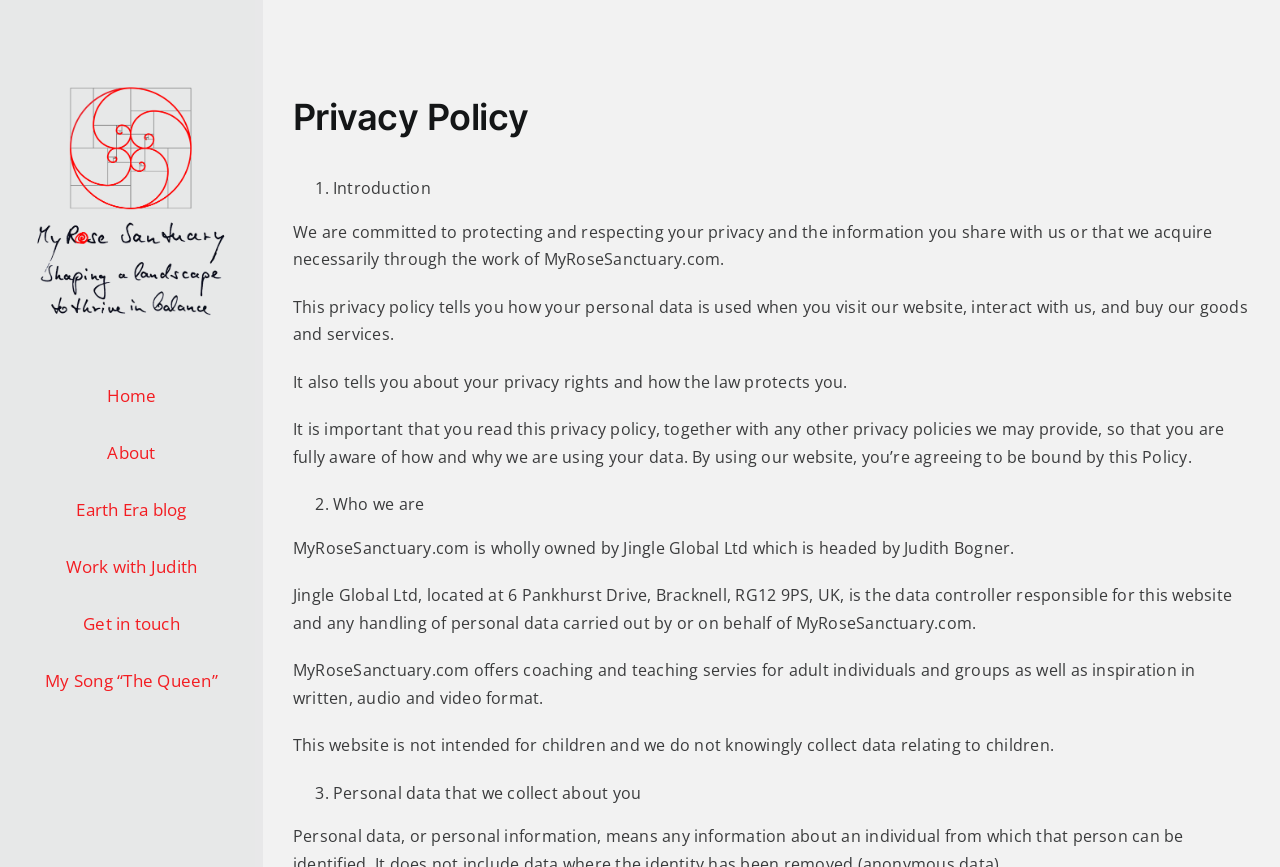What type of services does MyRoseSanctuary.com offer?
Provide a detailed answer to the question, using the image to inform your response.

I found the answer by reading the text 'MyRoseSanctuary.com offers coaching and teaching servies for adult individuals and groups as well as inspiration in written, audio and video format.' which is located under the 'Who we are' section of the webpage.